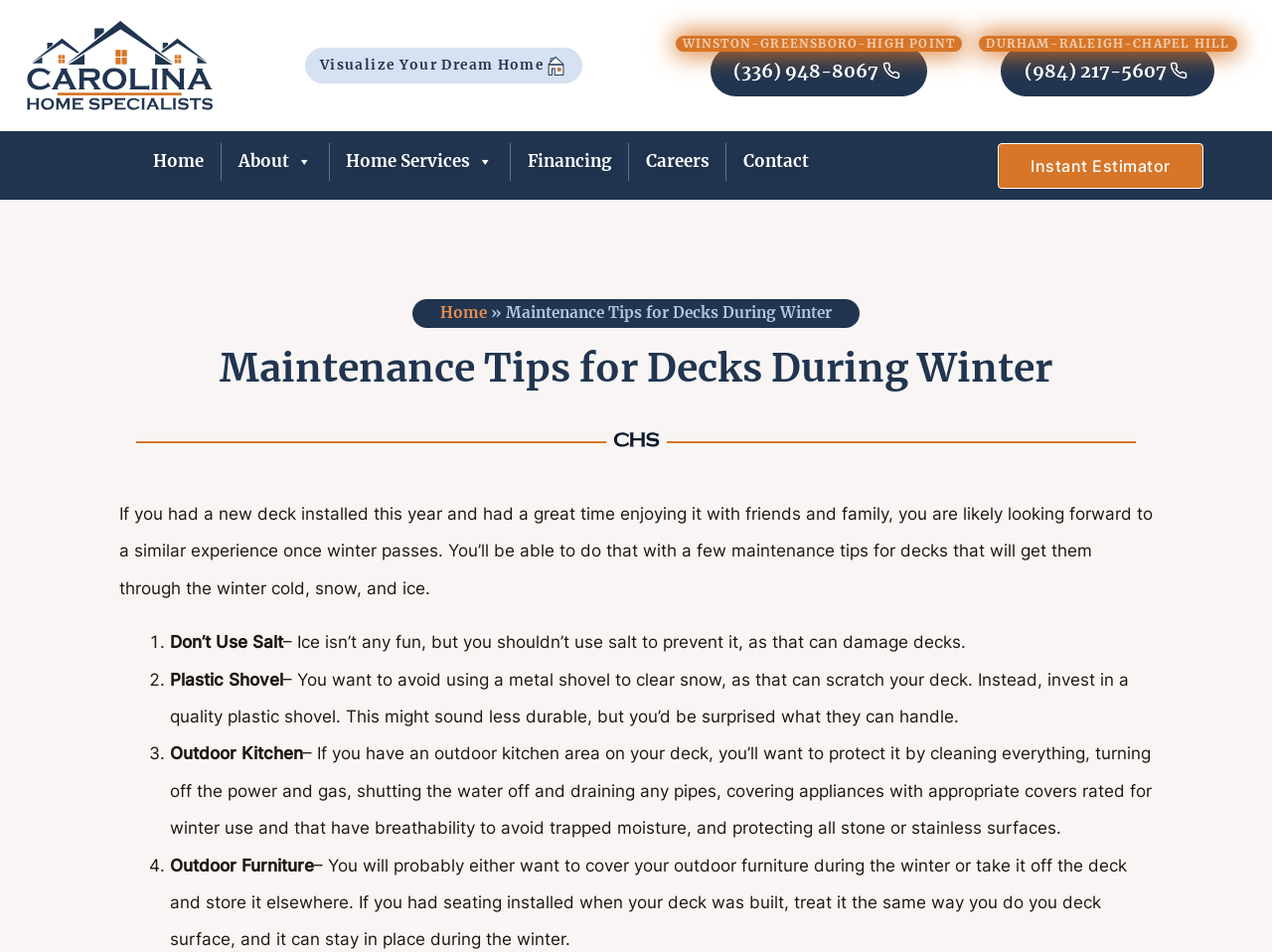Illustrate the webpage thoroughly, mentioning all important details.

The webpage is about deck winter maintenance and features expert tips from Carolina Home Specialists. At the top left, there is a logo of Carolina Home Specialists, which is an image with a link to the company's website. Next to the logo, there is a link to "Visualize Your Dream Home". 

On the top right, there are three sections of text and phone numbers, each corresponding to a different region: Winston-Greensboro-High Point, Durham-Raleigh-Chapel Hill, and a call-to-action to get a free quote. 

Below these sections, there is a navigation menu with links to "Home", "About", "Home Services", "Financing", "Careers", and "Contact". 

On the right side, there is a call-to-action link to "Instant Estimator". 

The main content of the webpage is an article titled "Maintenance Tips for Decks During Winter". The article starts with a brief introduction, followed by a horizontal separator line. The introduction explains the importance of maintaining decks during winter. 

Below the introduction, there are four maintenance tips listed in a numbered format. The first tip advises against using salt to prevent ice on decks, as it can cause damage. The second tip recommends using a plastic shovel to clear snow instead of a metal one to avoid scratching the deck. The third tip provides guidance on protecting outdoor kitchen areas on decks during winter. The fourth tip suggests covering or storing outdoor furniture during winter.